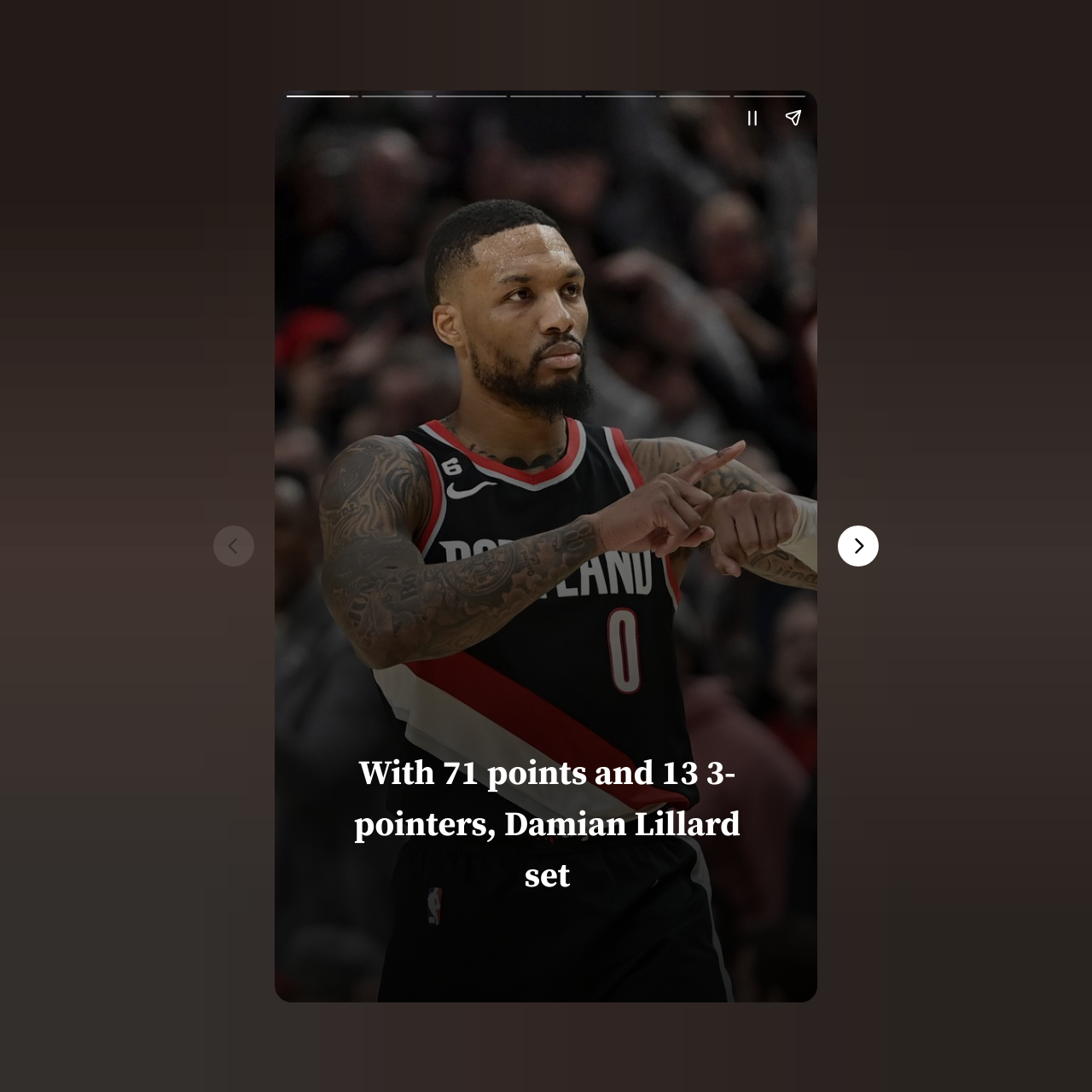Extract the bounding box coordinates of the UI element described: "aria-label="Next page"". Provide the coordinates in the format [left, top, right, bottom] with values ranging from 0 to 1.

[0.767, 0.481, 0.805, 0.519]